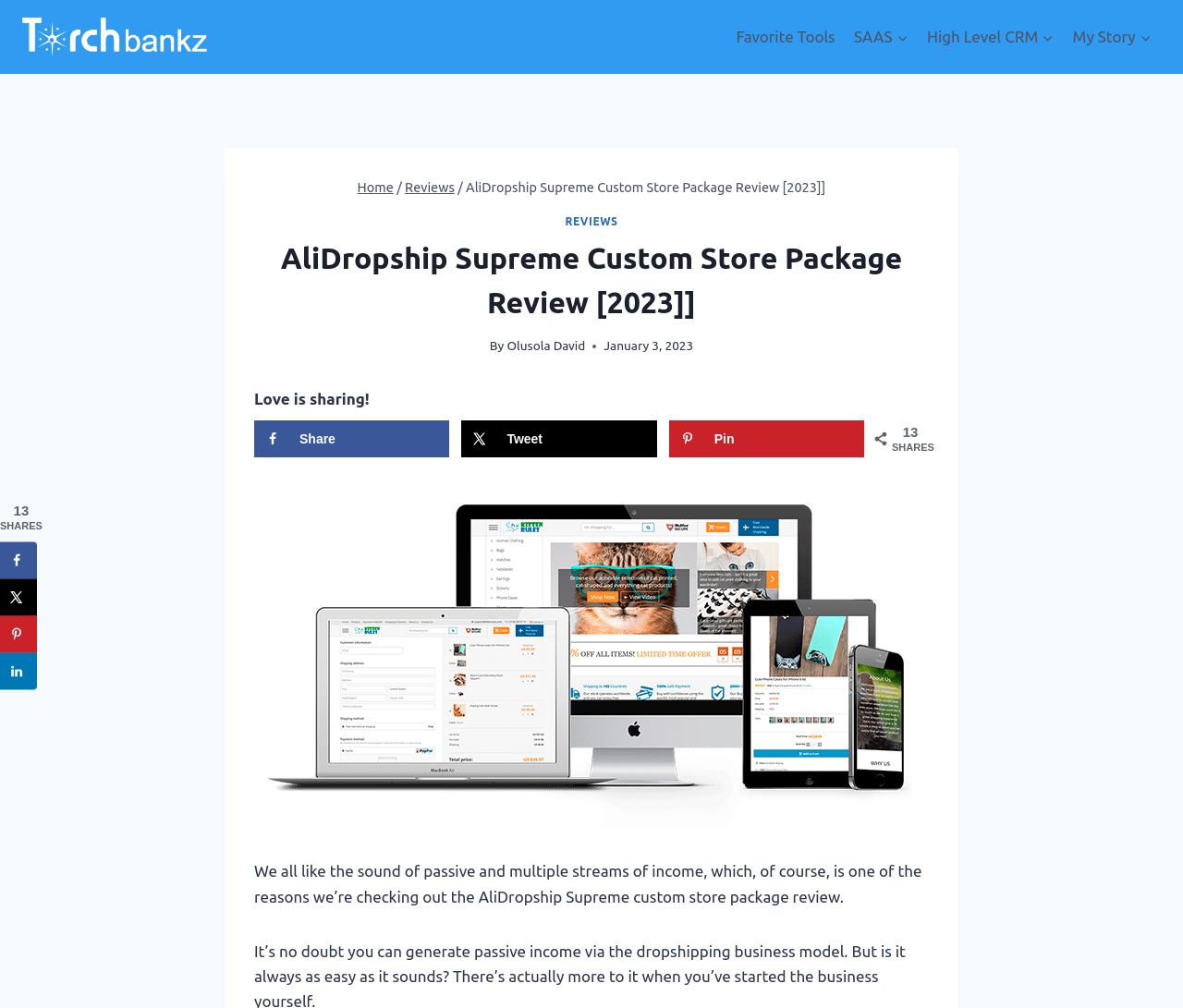Who is the author of this review?
Provide an in-depth and detailed explanation in response to the question.

The author's name is mentioned in the webpage, specifically in the section where it says 'By Olusola David'.